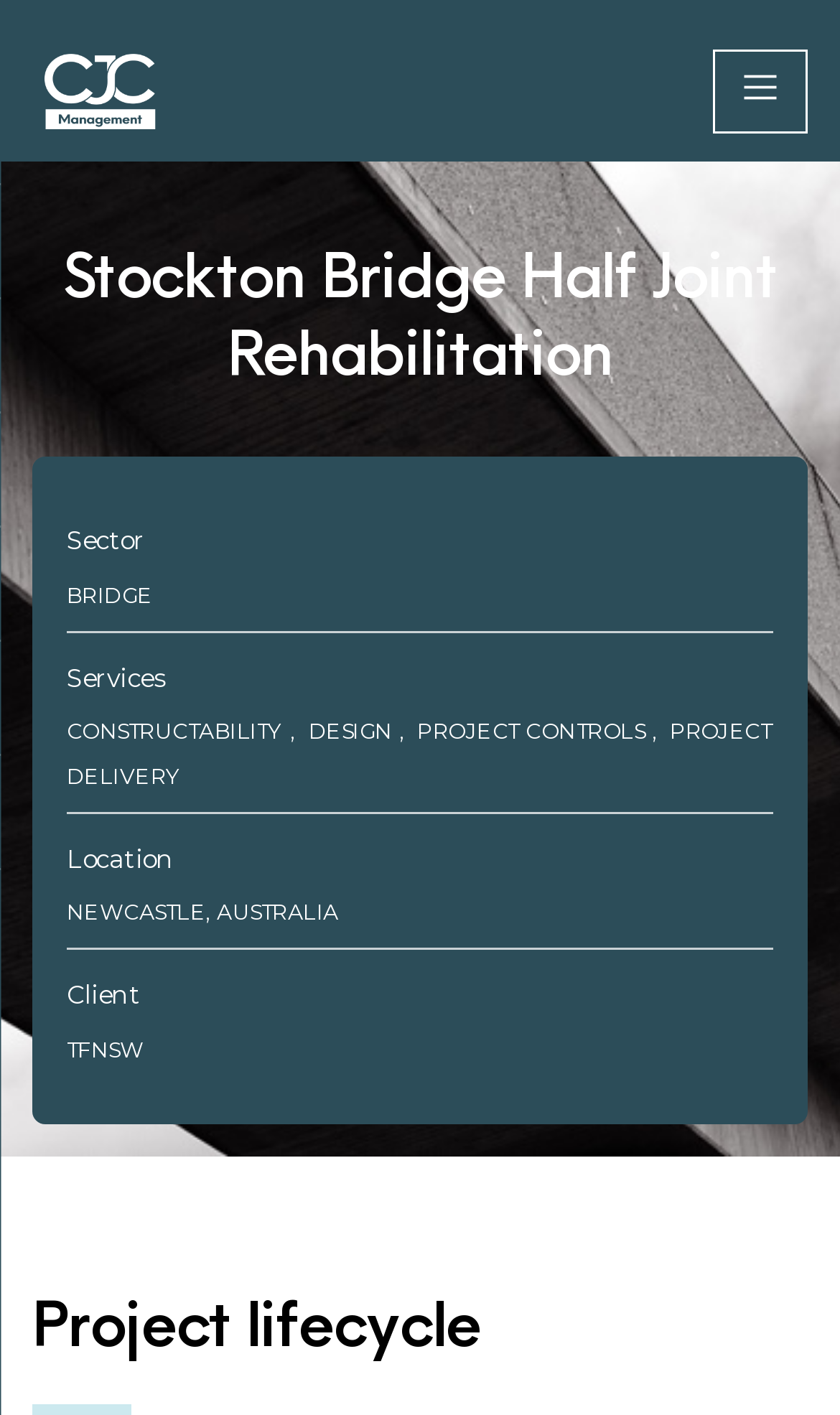Kindly respond to the following question with a single word or a brief phrase: 
What is the project lifecycle section about?

Project lifecycle